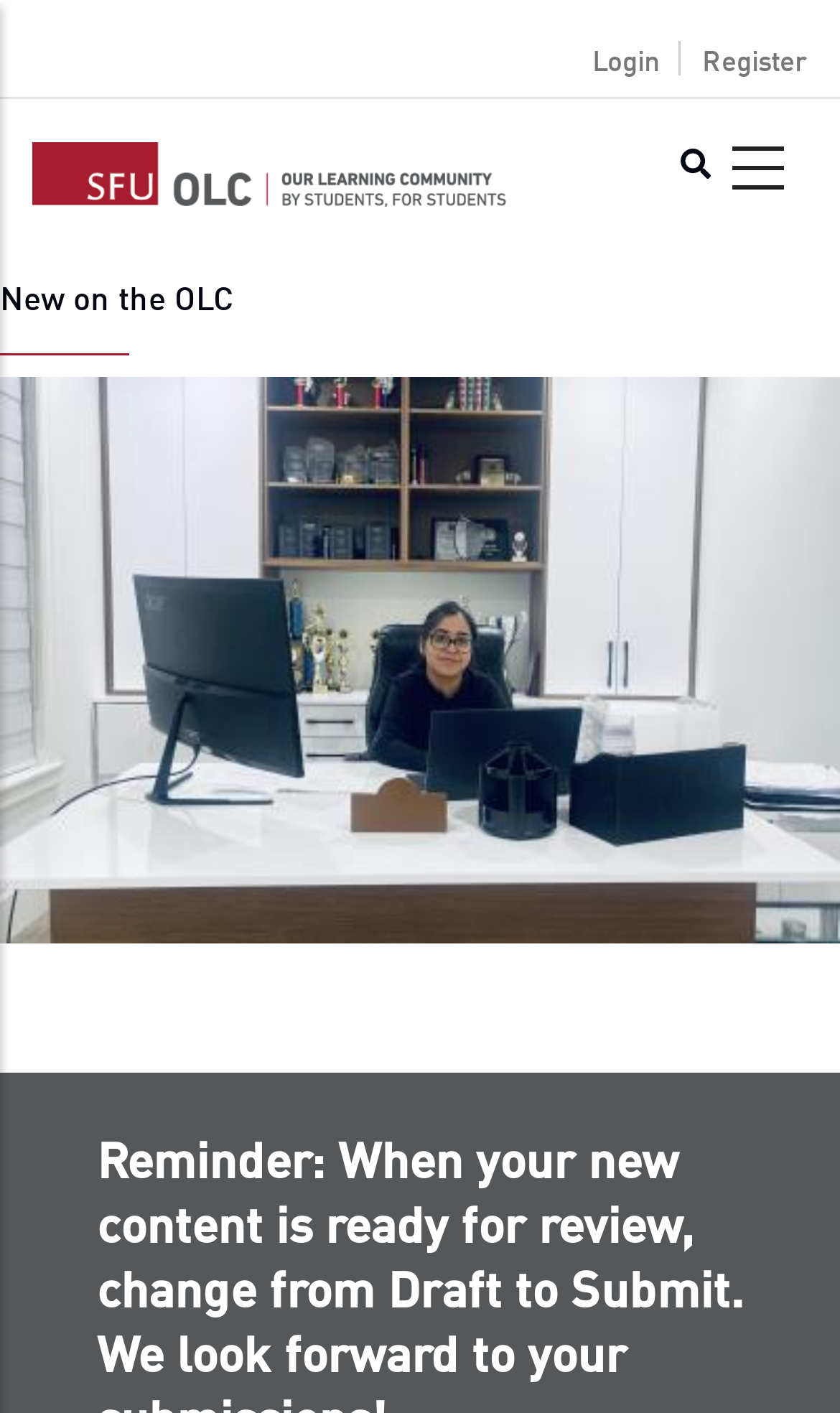Please provide the bounding box coordinates for the UI element as described: "title="Home"". The coordinates must be four floats between 0 and 1, represented as [left, top, right, bottom].

[0.038, 0.101, 0.603, 0.146]